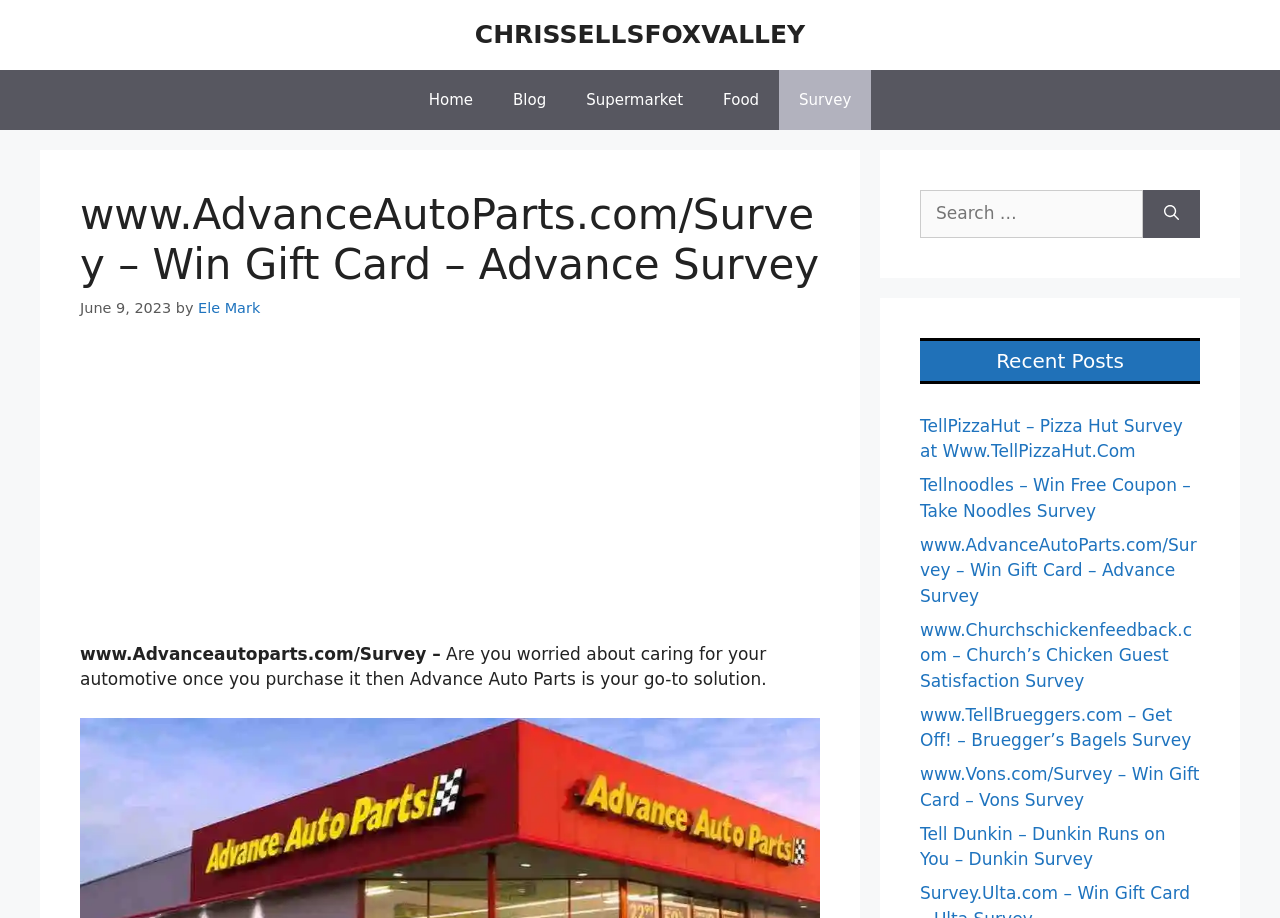Kindly determine the bounding box coordinates for the area that needs to be clicked to execute this instruction: "Click on the 'Survey' link".

[0.609, 0.076, 0.681, 0.142]